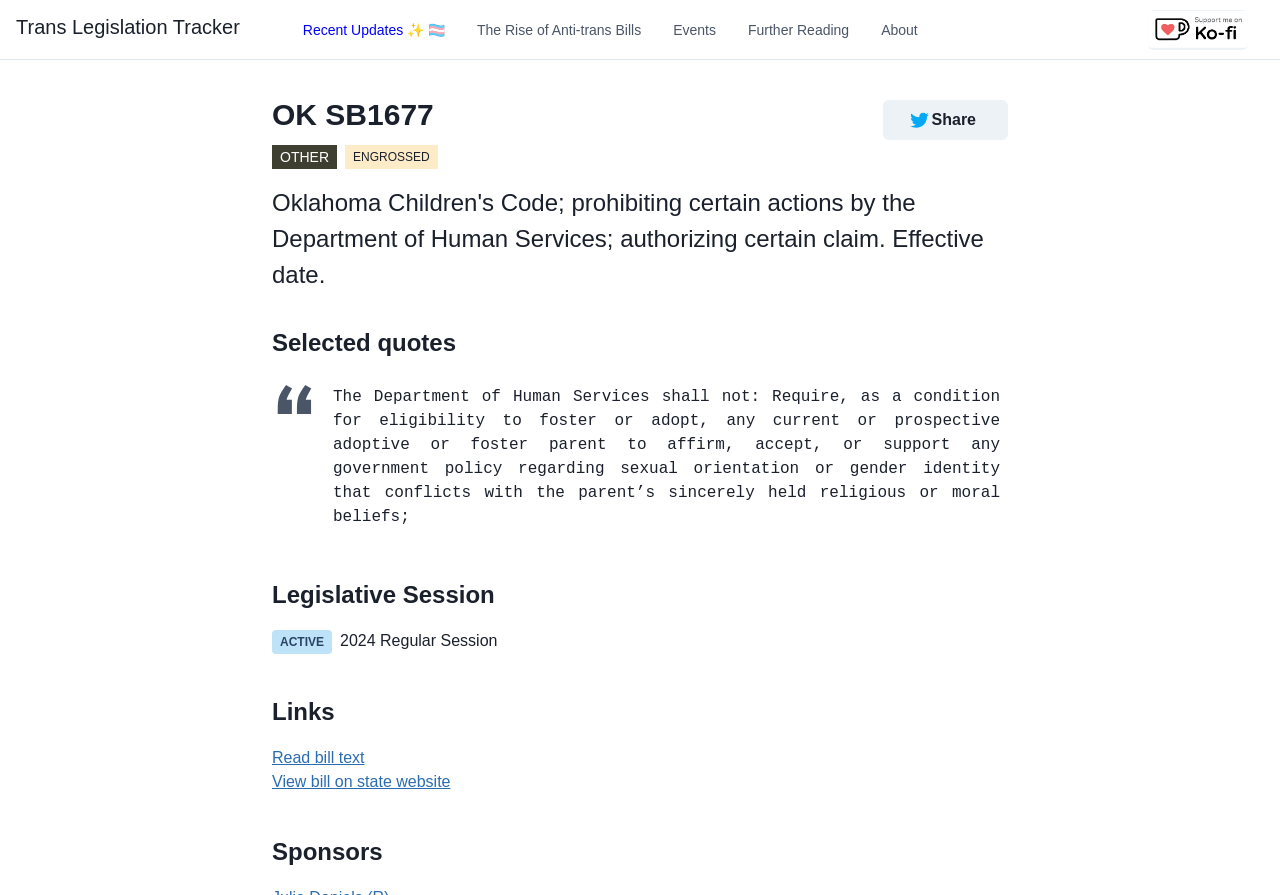How many links are there in the 'Links' section?
Look at the image and respond to the question as thoroughly as possible.

I found the StaticText element with the text 'Links' and counted the number of link elements adjacent to it, which are two: 'Read bill text' and 'View bill on state website'.